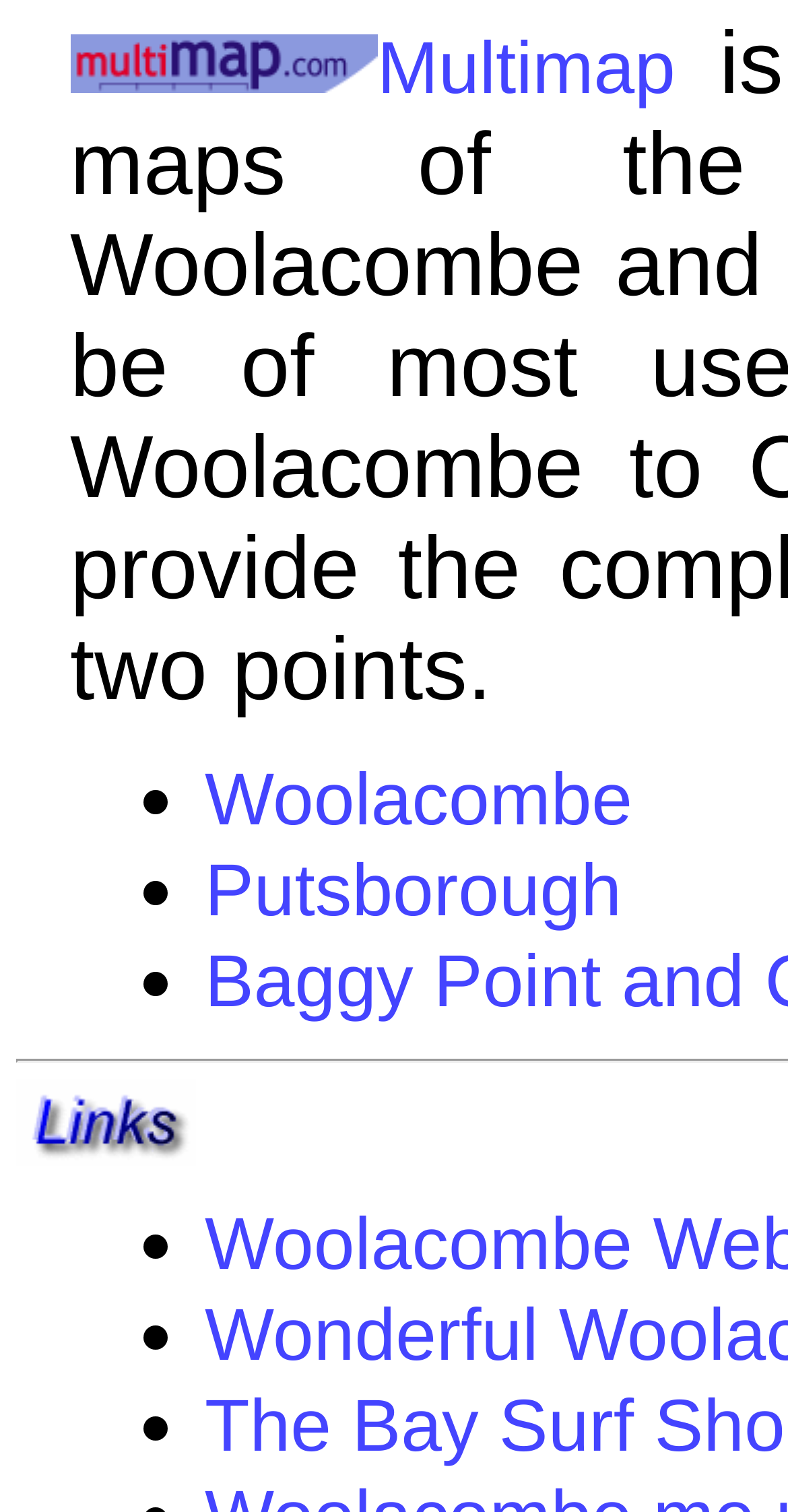Give a one-word or phrase response to the following question: What are the locations listed on the page?

Woolacombe, Putsborough